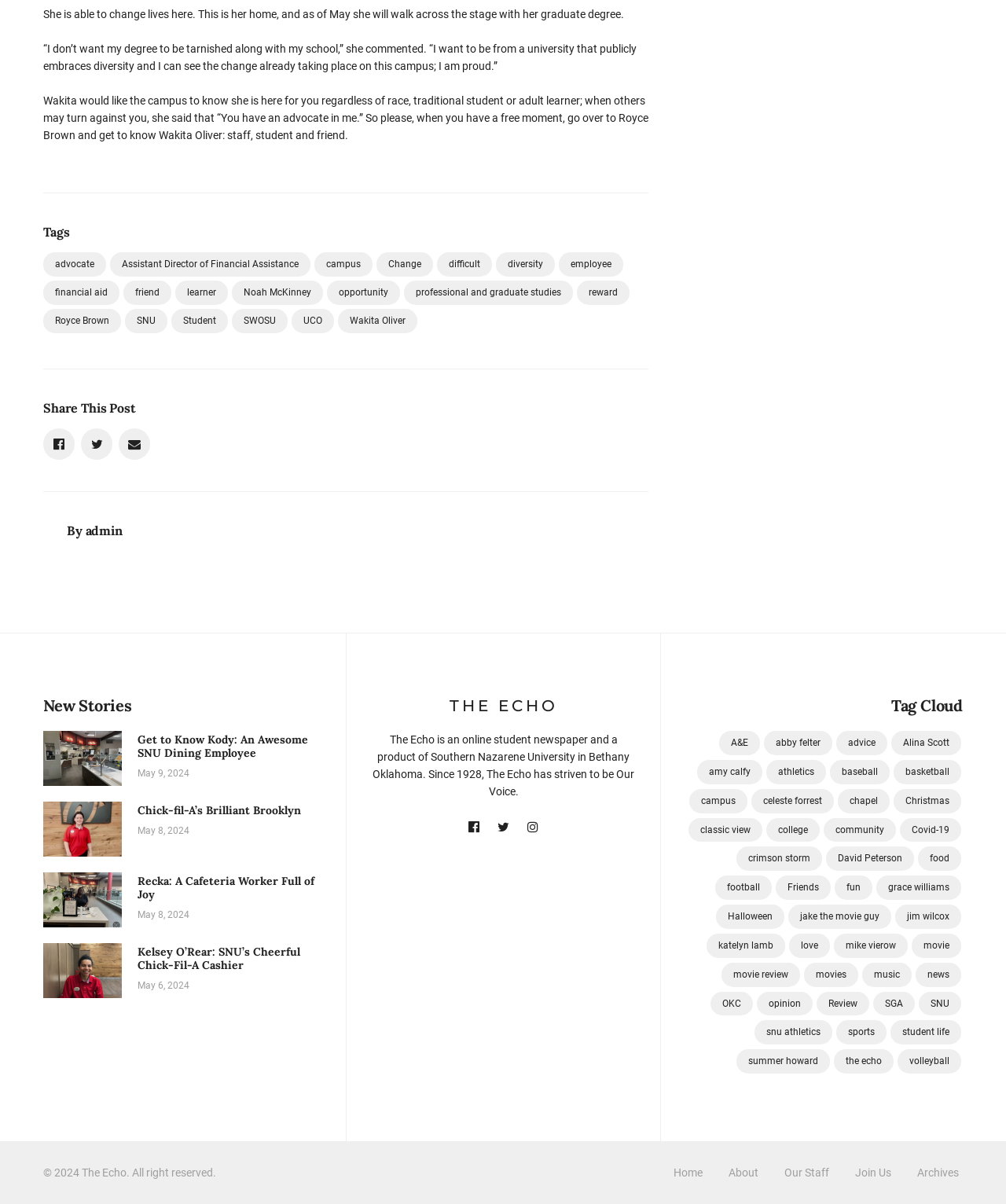What is the title of the first story?
Answer with a single word or phrase by referring to the visual content.

She is able to change lives here.